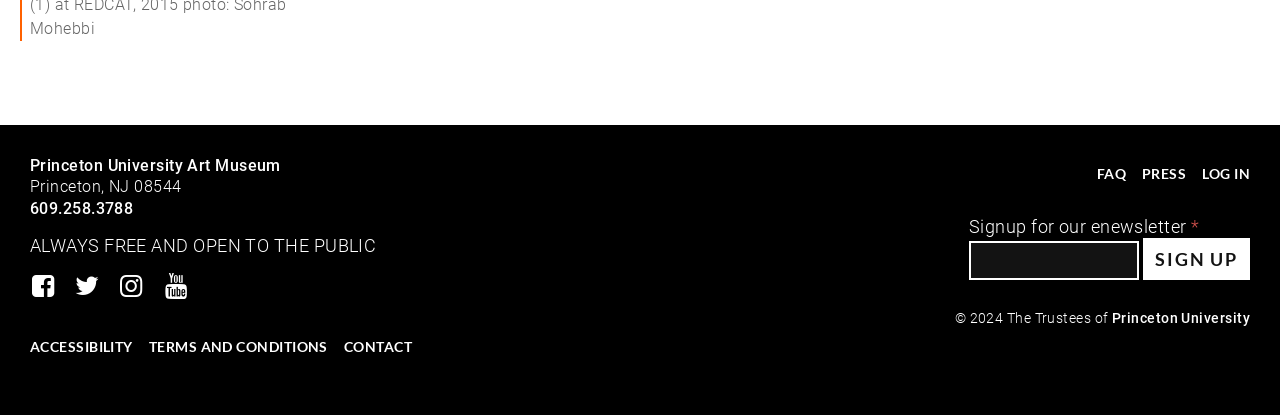What is the museum's phone number?
Look at the image and answer the question with a single word or phrase.

609.258.3788